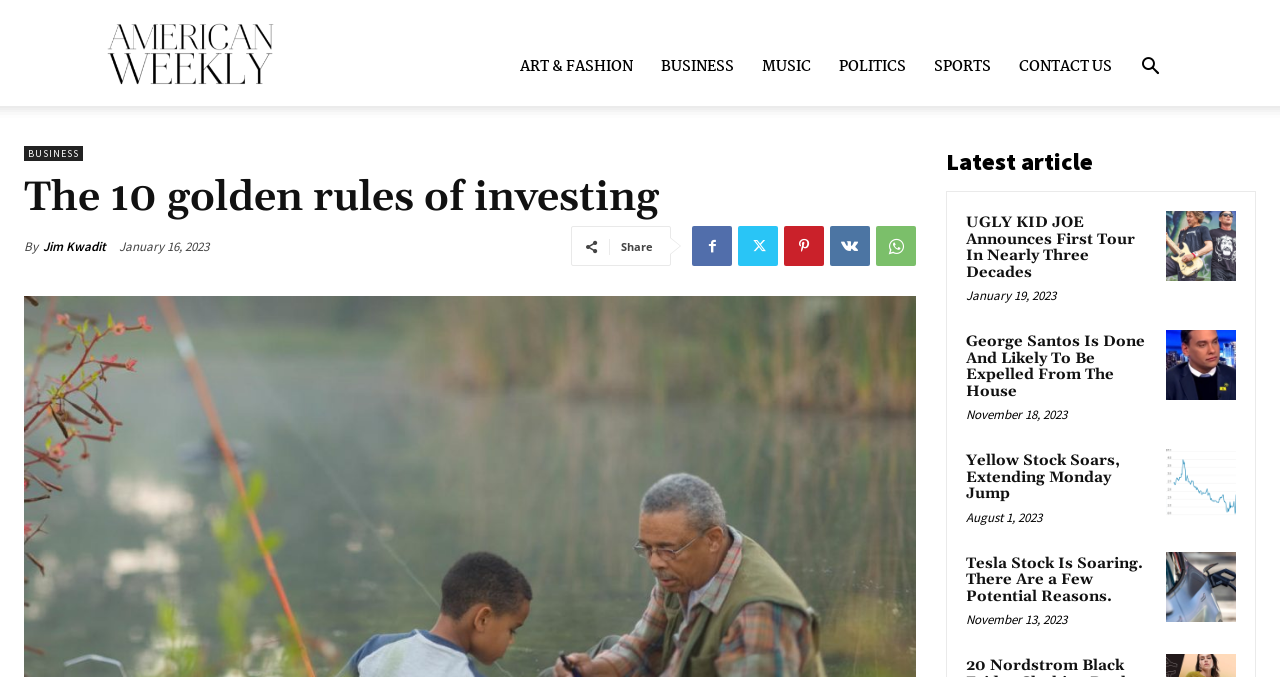Please examine the image and provide a detailed answer to the question: How many social media sharing links are available at the bottom of the article?

I found the social media sharing links by looking at the link elements at the bottom of the article and counting the number of links, which are 5.